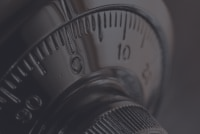Depict the image with a detailed narrative.

The image depicts a close-up view of a combination lock, showcasing its metallic dial and numbered scale. This intricate design highlights the details such as the markers and mechanisms essential for safe opening. This image is part of the service offerings of Haman Locksmith Stuttgart, emphasizing their expertise in safe locksmithing. The context suggests a focus on secure solutions for personal and business needs, reinforcing their 24/7 availability for a variety of locksmith services in Stuttgart and surrounding areas.